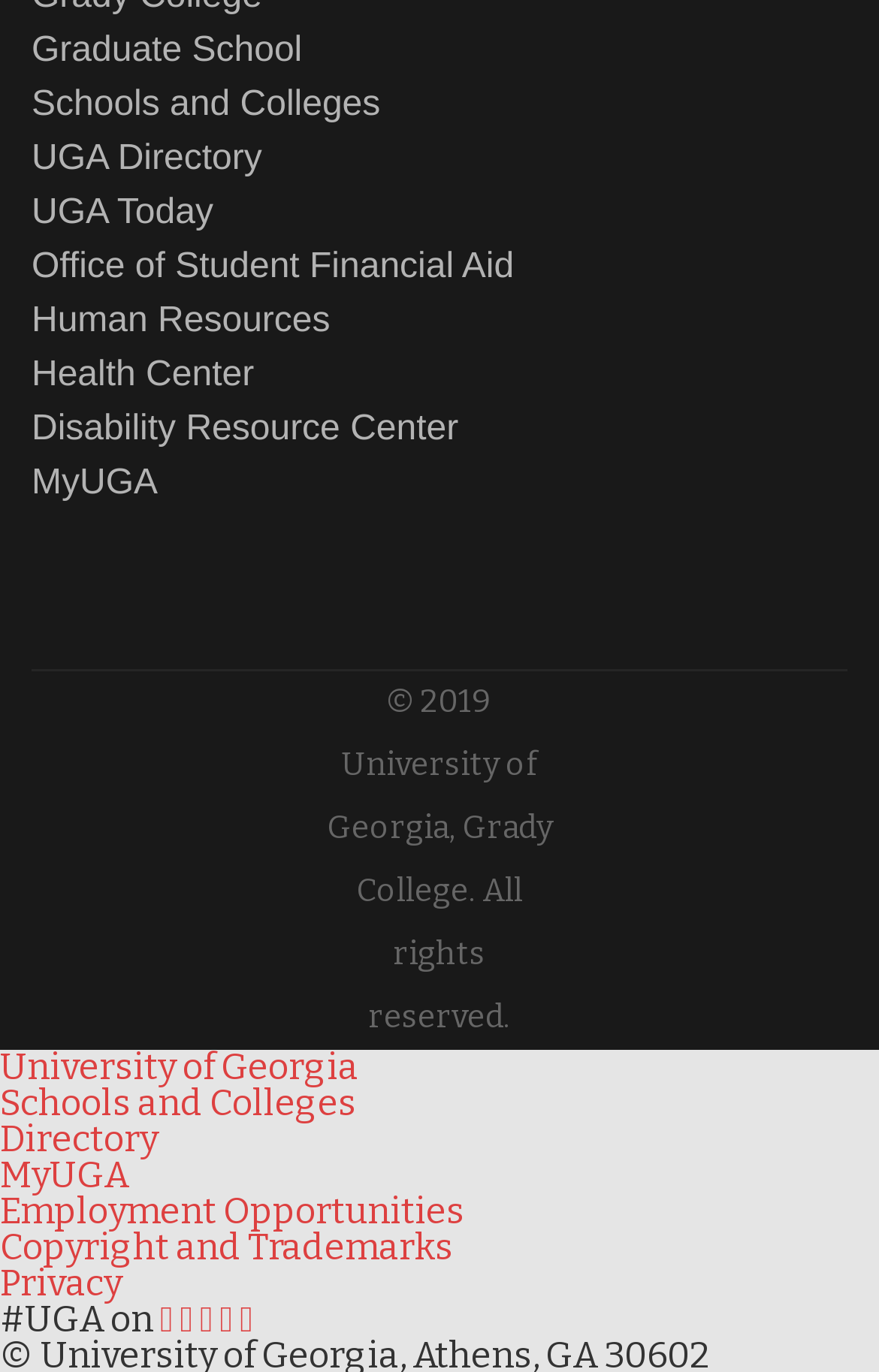Specify the bounding box coordinates of the region I need to click to perform the following instruction: "log in to MyUGA". The coordinates must be four float numbers in the range of 0 to 1, i.e., [left, top, right, bottom].

[0.036, 0.338, 0.179, 0.365]